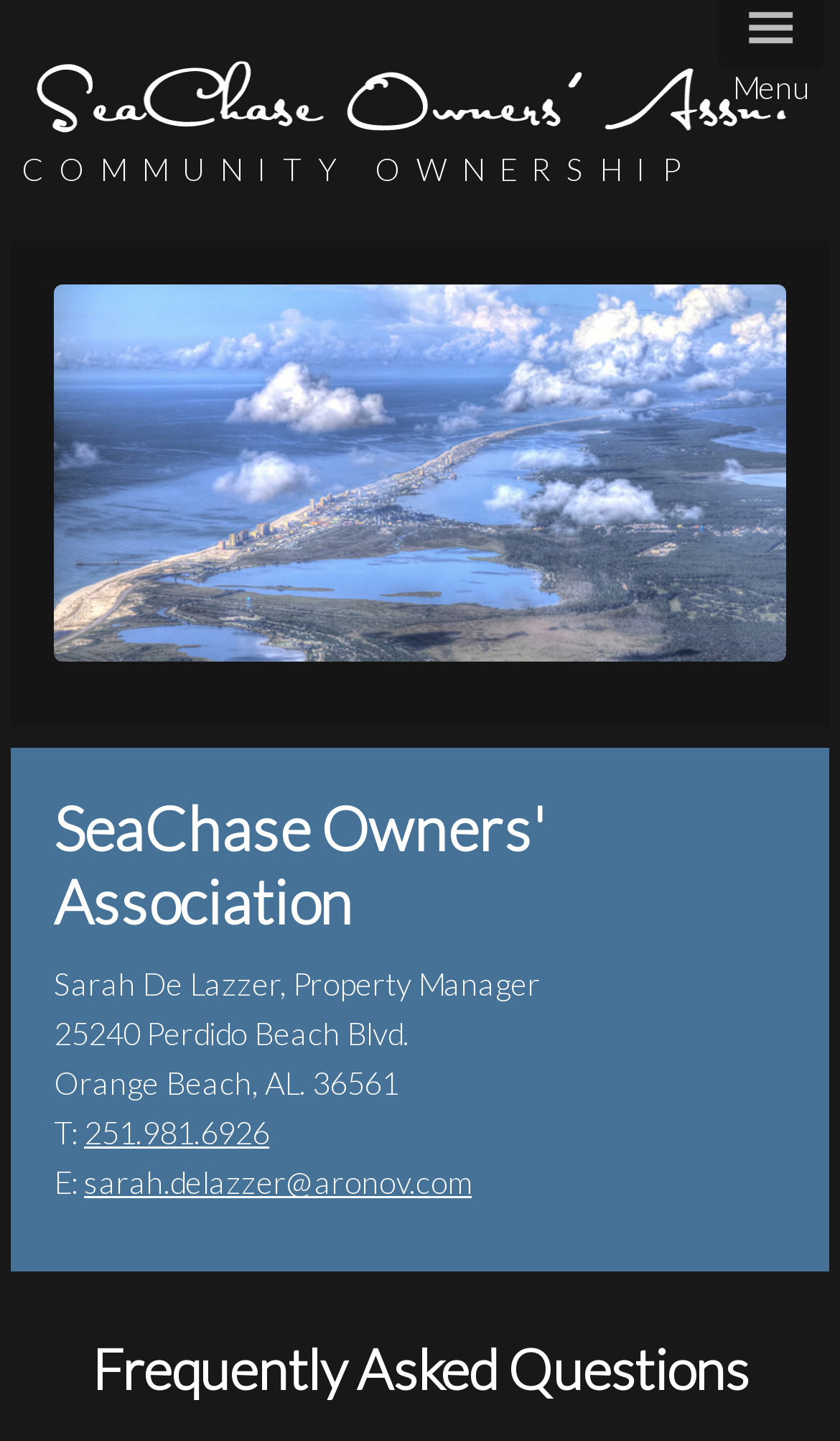What is the name of the property manager?
Please provide a single word or phrase as the answer based on the screenshot.

Sarah De Lazzer